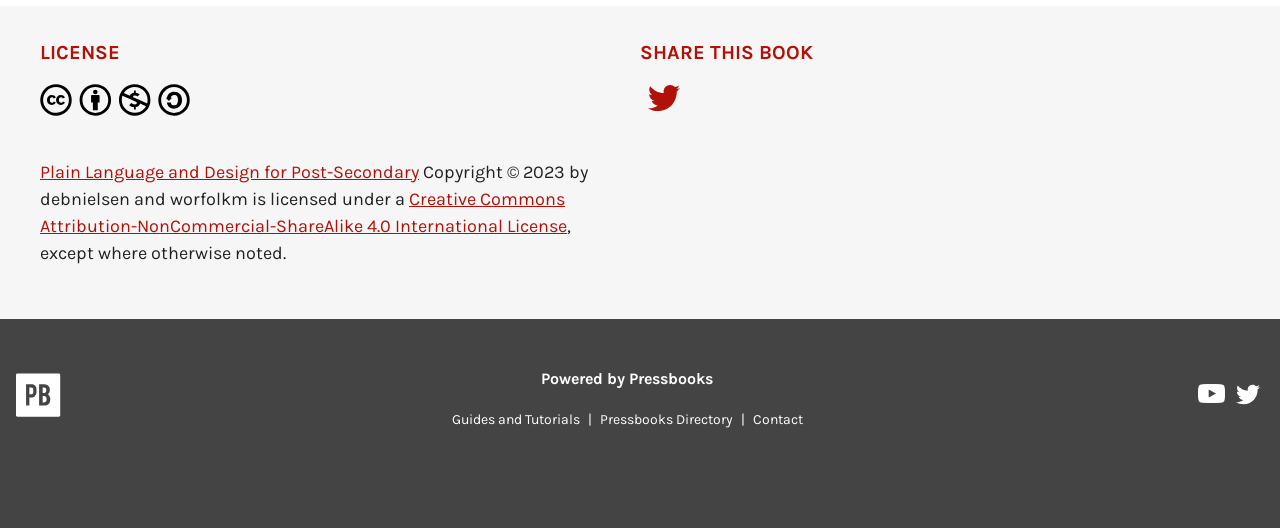Given the webpage screenshot and the description, determine the bounding box coordinates (top-left x, top-left y, bottom-right x, bottom-right y) that define the location of the UI element matching this description: parent_node: Powered by Pressbooks title="Pressbooks"

[0.012, 0.707, 0.048, 0.805]